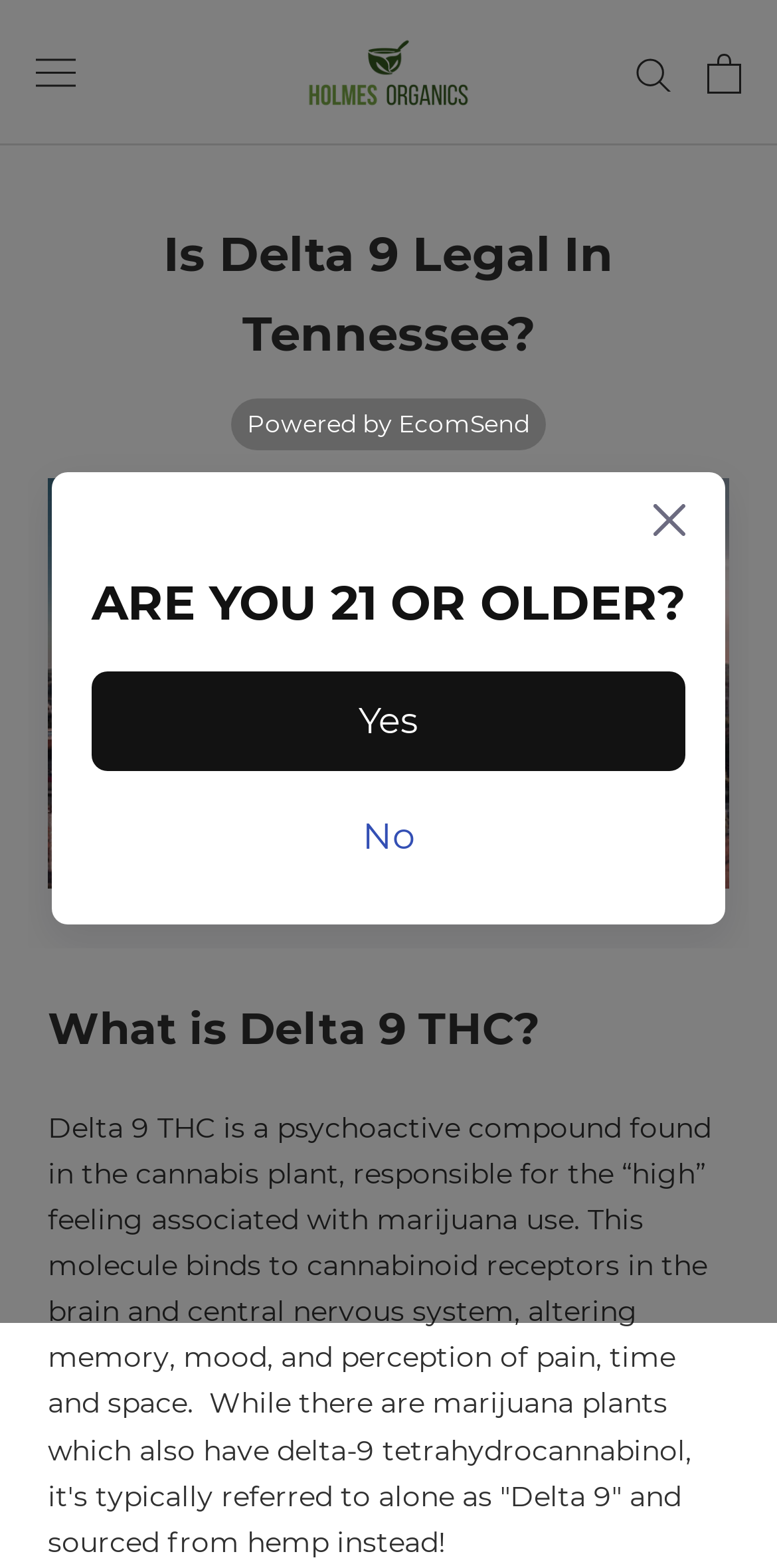Using the information in the image, give a detailed answer to the following question: What is the purpose of the dialog box?

I inferred the purpose of the dialog box by reading the text 'ARE YOU 21 OR OLDER?' and the options 'Yes' and 'No' below it, which suggests that the website is verifying the user's age.